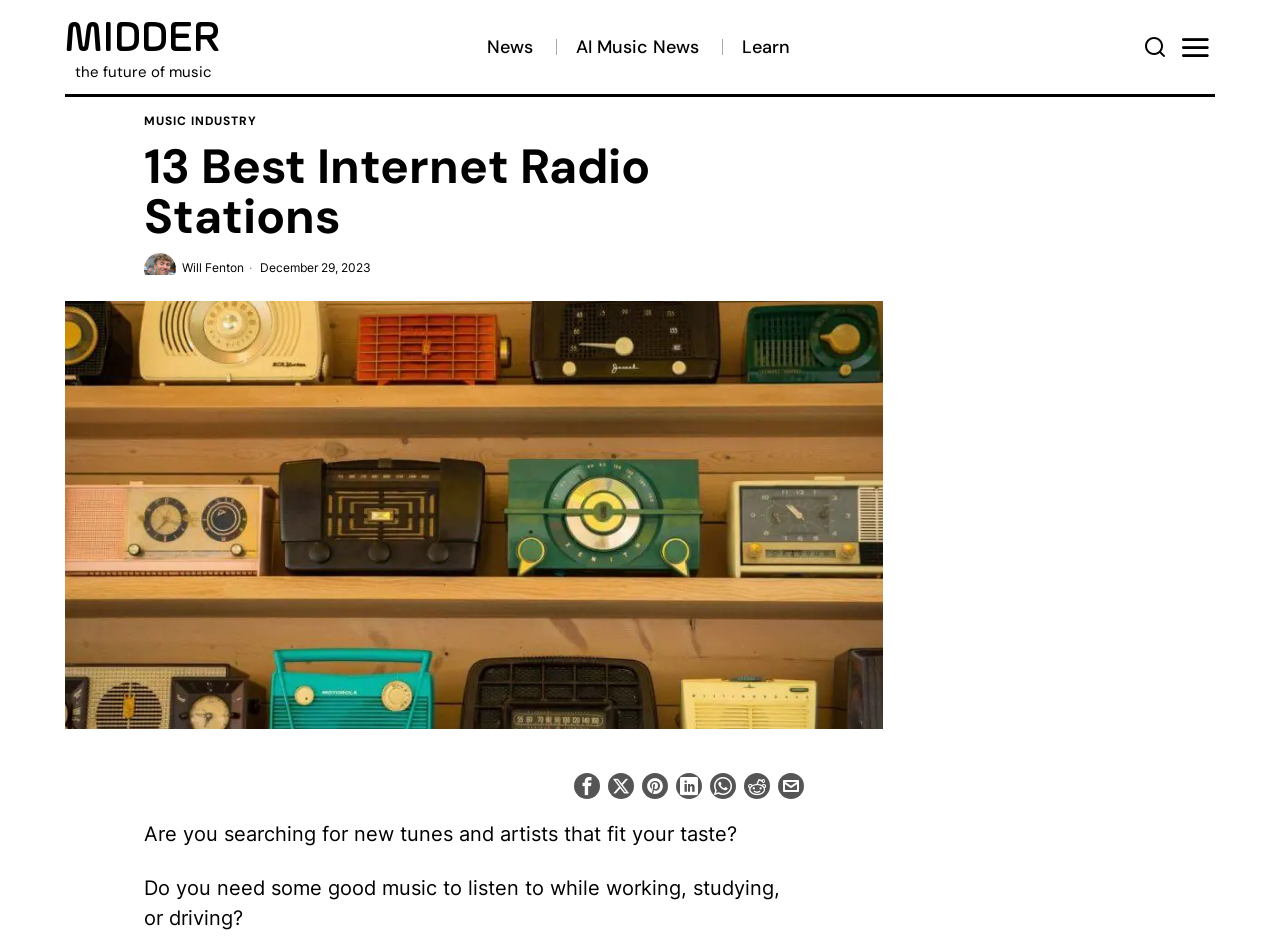Please answer the following question using a single word or phrase: 
What is the date of the article?

December 29, 2023